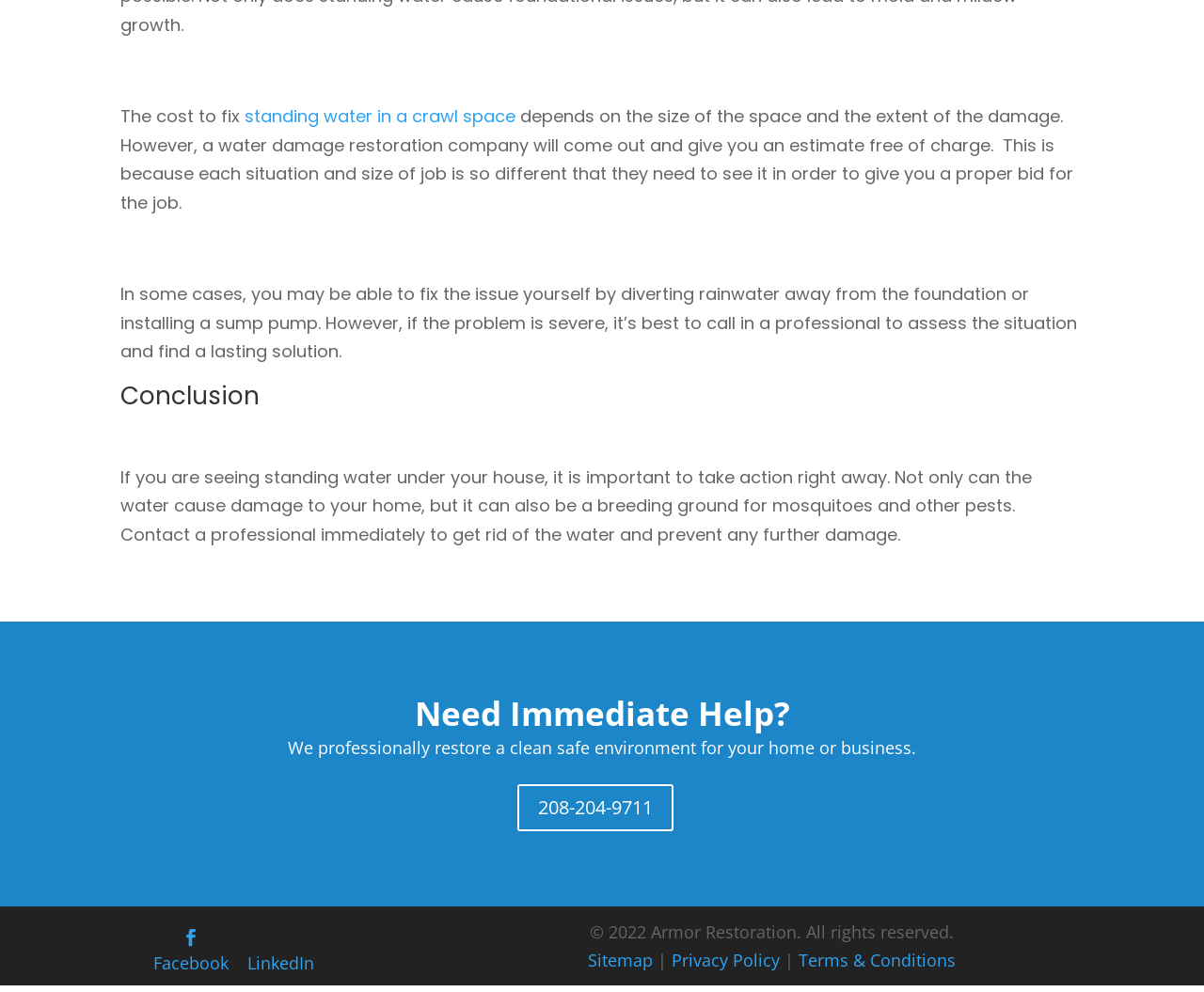What is the name of the company providing water damage restoration services? Please answer the question using a single word or phrase based on the image.

Armor Restoration